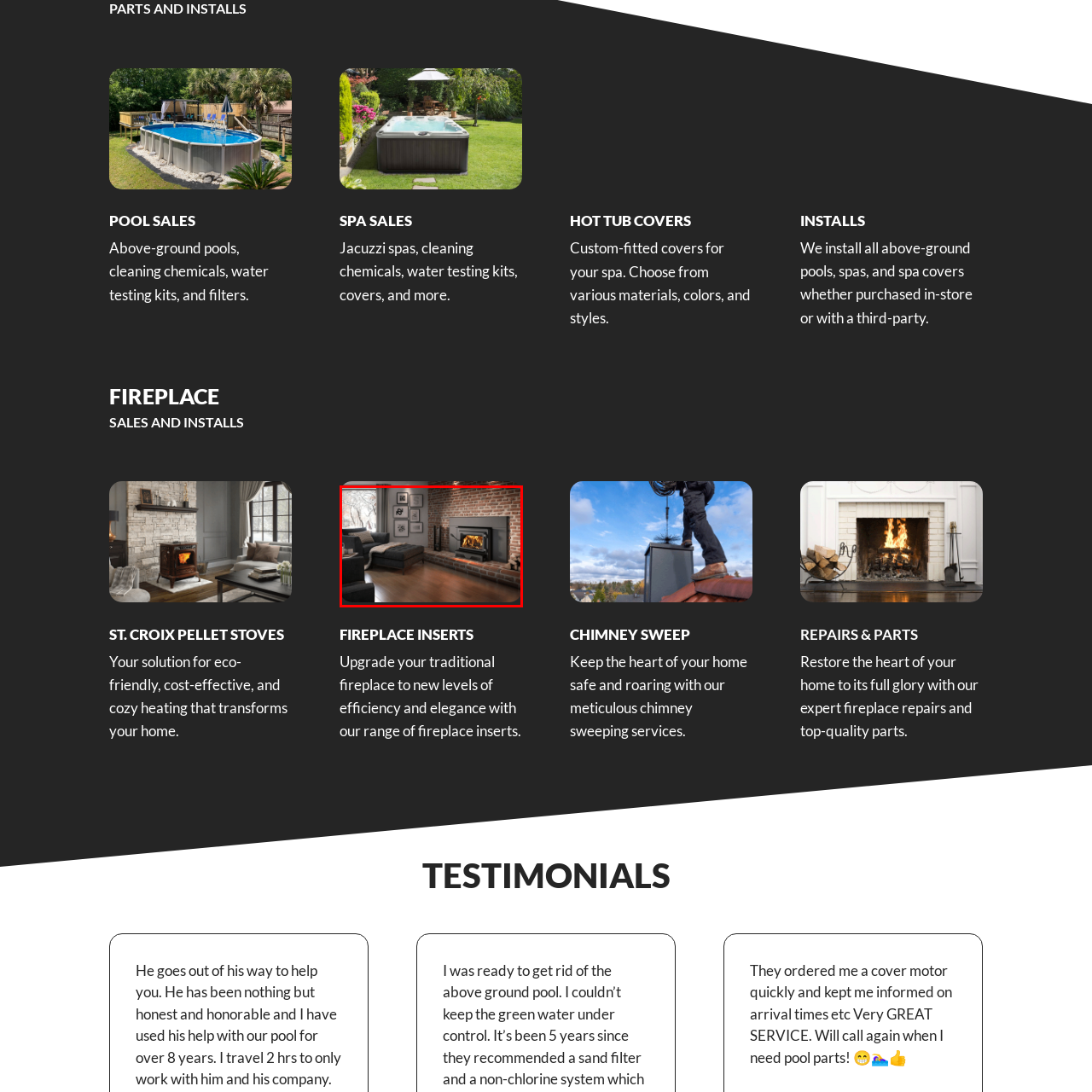Write a comprehensive caption detailing the image within the red boundary.

This cozy interior scene showcases a stylish fireplace set against a backdrop of exposed brick walls, creating a warm and inviting atmosphere. The fireplace is elegantly designed, featuring a modern aesthetic with a black frame that contrasts nicely with the earthy tones of the bricks. Flames dance behind the glass, offering a glimpse of the comforting heat it provides.

A plush gray chaise lounge is positioned adjacent to the fireplace, adorned with a soft, textured blanket, inviting relaxation. The room is illuminated by natural light pouring in through a large window, highlighting the artful wall decor, which includes black-and-white artwork and photographs, enhancing the contemporary ambiance.

The floor features rich wooden panels, contributing to the room's warmth, while a neatly stacked pile of firewood beside the fireplace adds to the rustic charm. This space exemplifies a perfect blend of modern design and cozy comfort, ideal for curling up with a book or enjoying quiet moments by the fire.